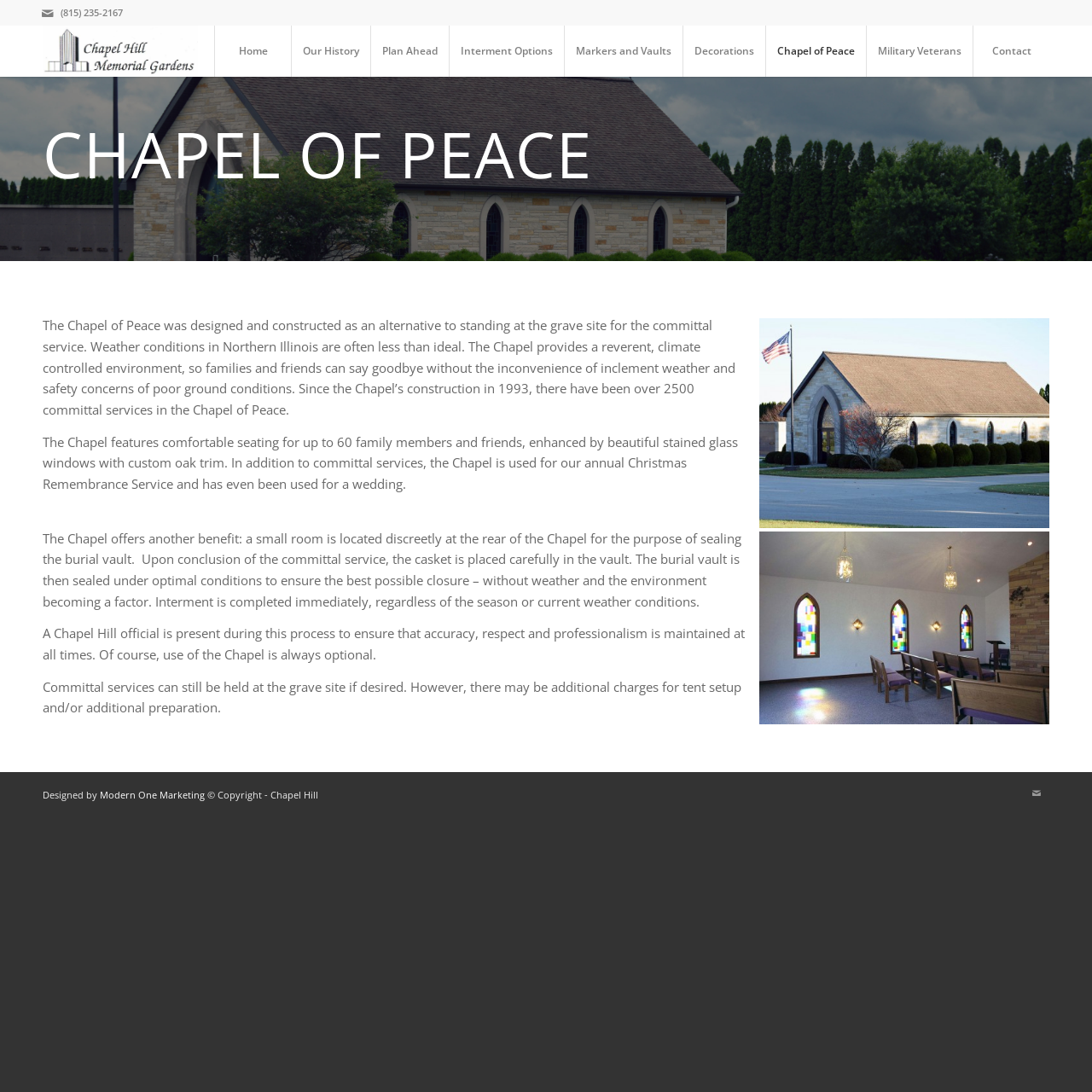Create an elaborate caption that covers all aspects of the webpage.

The webpage is about Chapel Hill Memorial Gardens, specifically the Chapel of Peace. At the top, there is a navigation menu with 10 items, including "Home", "Our History", "Plan Ahead", and "Chapel of Peace", among others. Below the menu, there is a main section with a heading "CHAPEL OF PEACE" in a prominent font.

The main content of the page is divided into several sections. The first section describes the purpose of the Chapel of Peace, which was designed as an alternative to standing at the grave site for committal services during inclement weather. The text explains that the Chapel provides a reverent, climate-controlled environment for families and friends to say goodbye without the inconvenience of bad weather and safety concerns.

Below this section, there is an image of the Chapel of Peace, followed by another section of text that describes the Chapel's features, including comfortable seating for up to 60 people, beautiful stained glass windows, and custom oak trim. This section also mentions that the Chapel is used for other events, such as the annual Christmas Remembrance Service and even a wedding.

Next, there is another image, this time of the Chapel's interior, followed by a section of text that explains the benefits of using the Chapel, including a small room at the rear for sealing the burial vault. The text assures that the burial vault is sealed under optimal conditions, regardless of the weather, and that a Chapel Hill official is present to ensure accuracy, respect, and professionalism.

The final section of text mentions that committal services can still be held at the grave site if desired, but there may be additional charges for tent setup and/or additional preparation.

At the bottom of the page, there is a footer section with copyright information, a link to the website designer, and a link to send an email.